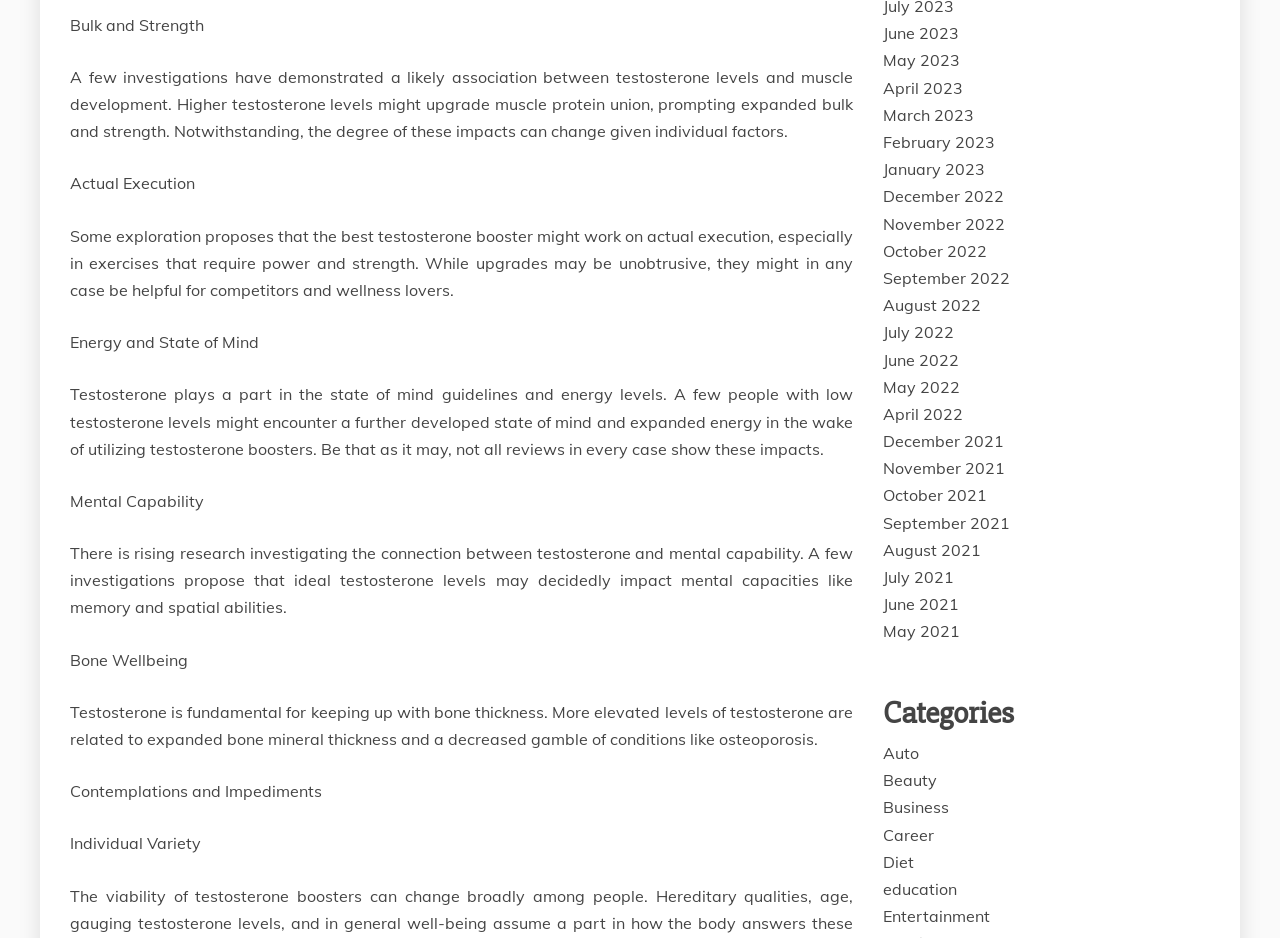Please specify the bounding box coordinates of the clickable section necessary to execute the following command: "Go to the 'Beauty' category".

[0.69, 0.821, 0.732, 0.842]